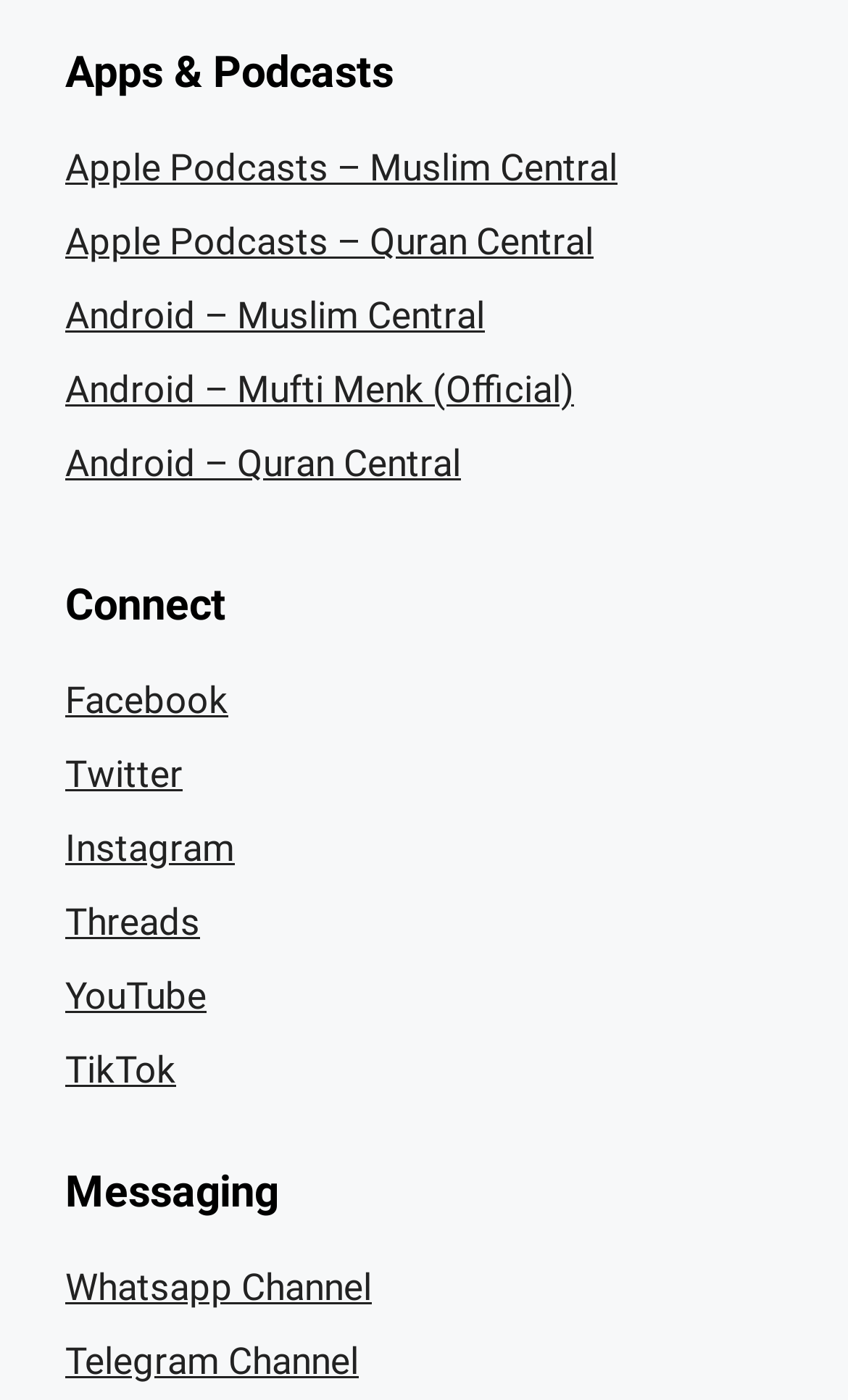Find and indicate the bounding box coordinates of the region you should select to follow the given instruction: "Subscribe to Whatsapp Channel".

[0.077, 0.904, 0.438, 0.935]